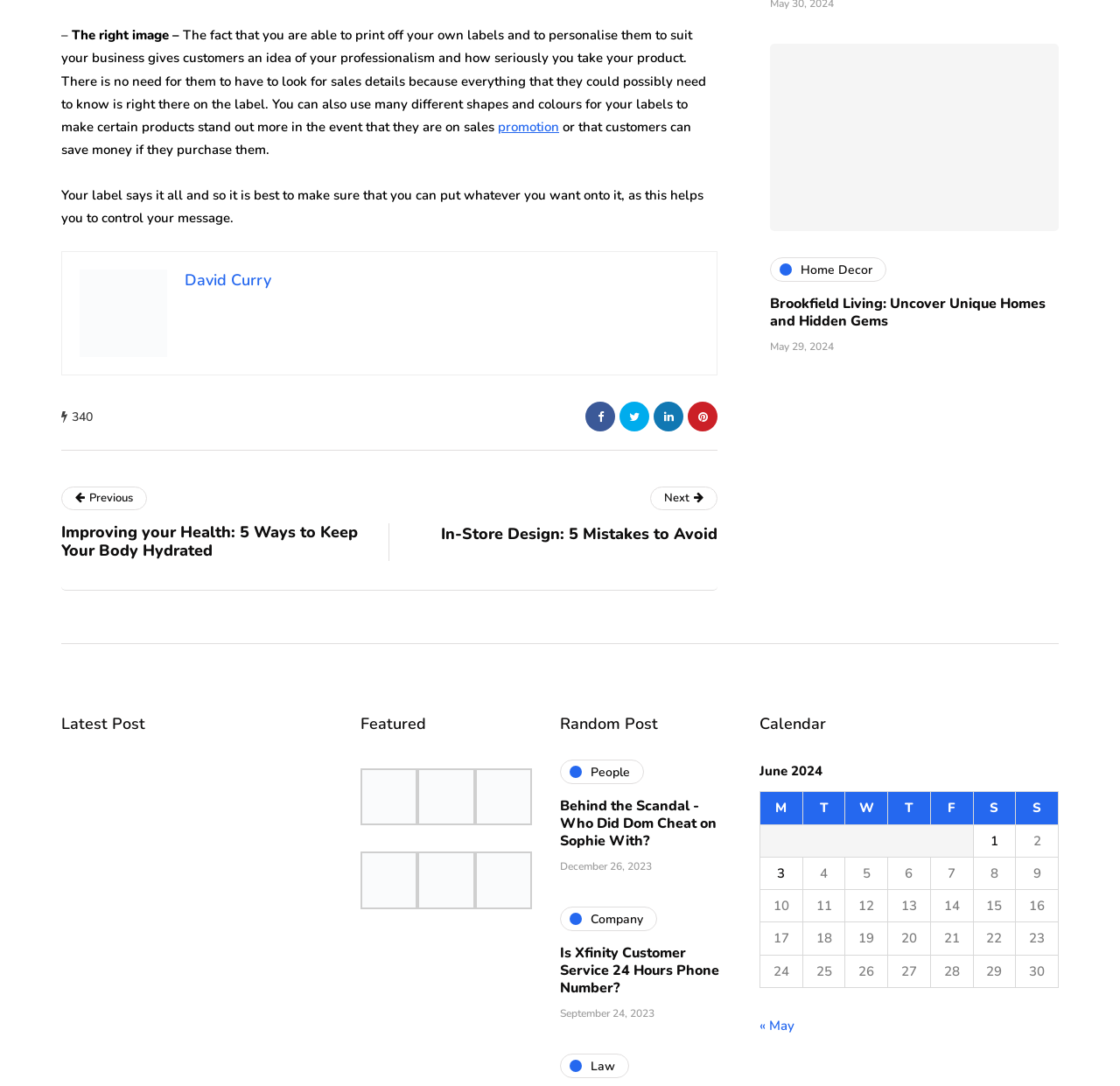Please answer the following question using a single word or phrase: 
How many columns are there in the calendar table?

7